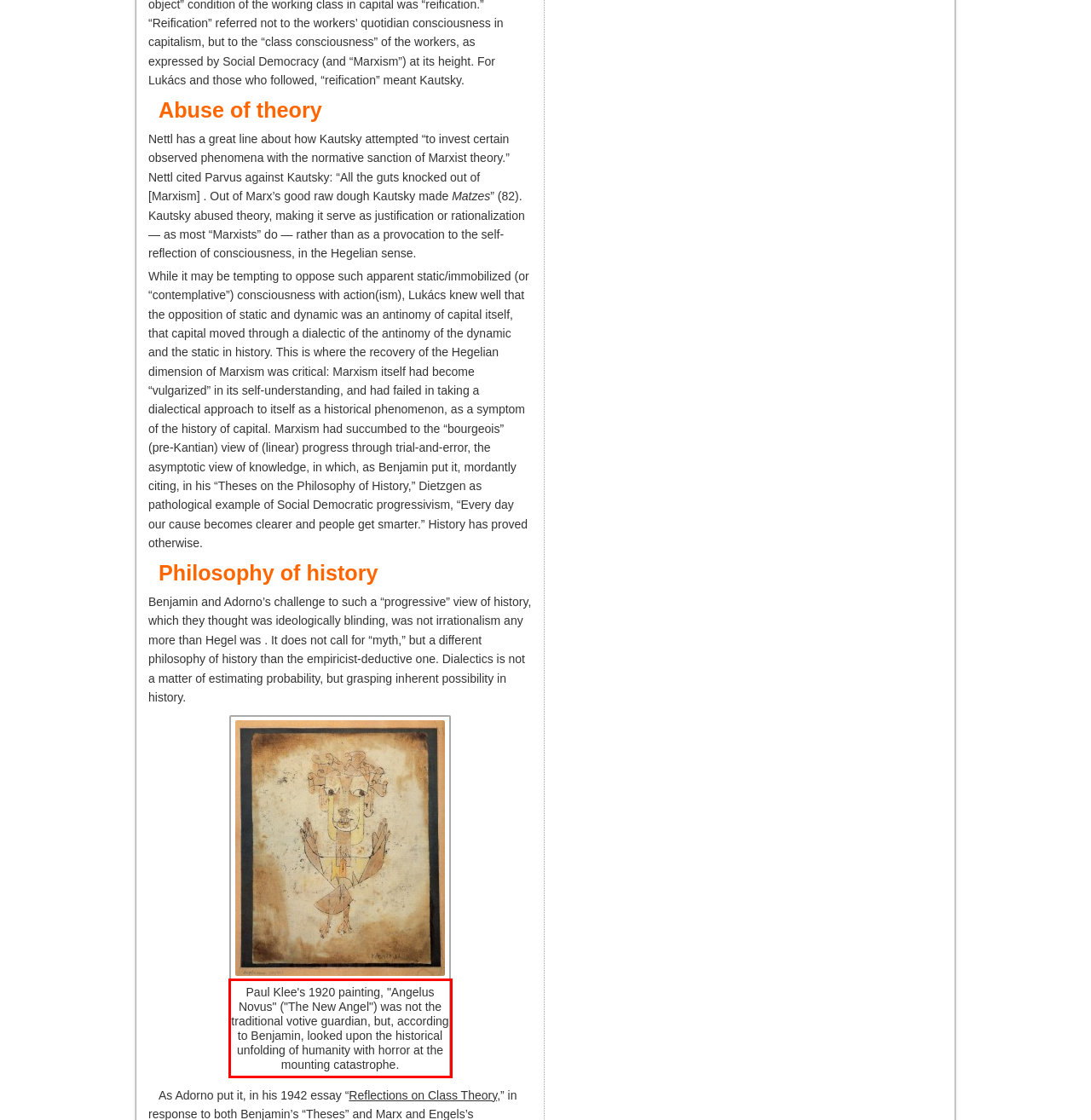You have a screenshot of a webpage where a UI element is enclosed in a red rectangle. Perform OCR to capture the text inside this red rectangle.

Paul Klee's 1920 painting, "Angelus Novus" ("The New Angel") was not the traditional votive guardian, but, according to Benjamin, looked upon the historical unfolding of humanity with horror at the mounting catastrophe.